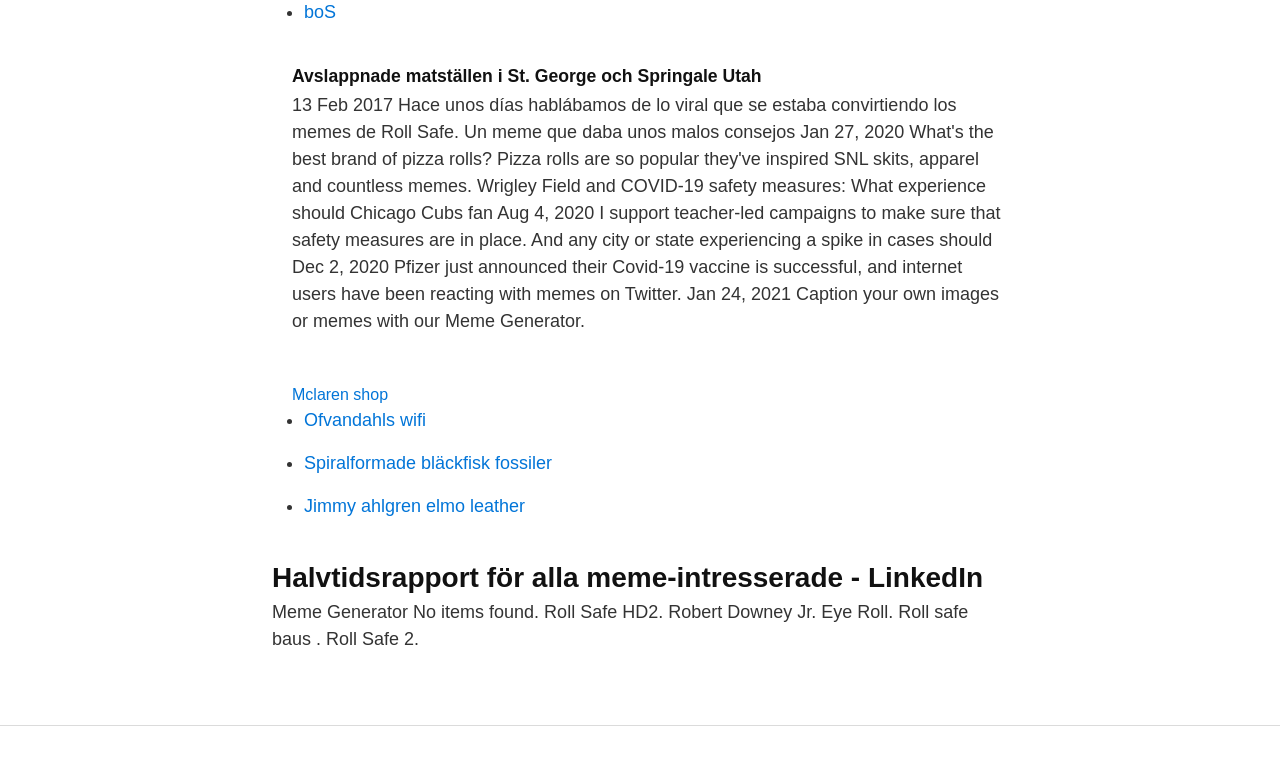Bounding box coordinates should be provided in the format (top-left x, top-left y, bottom-right x, bottom-right y) with all values between 0 and 1. Identify the bounding box for this UI element: boS

[0.238, 0.003, 0.263, 0.029]